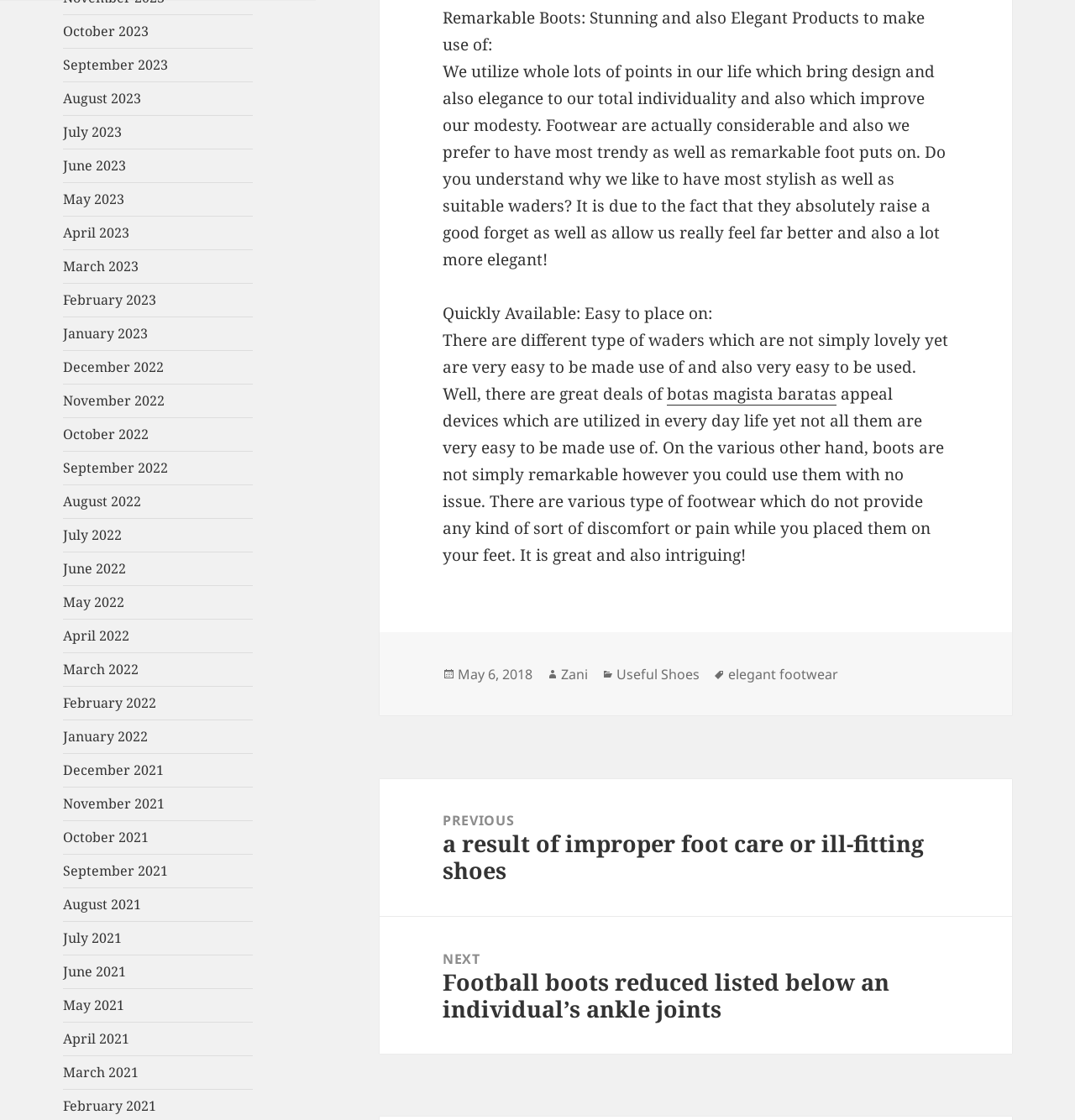What is the date of the post?
Give a single word or phrase as your answer by examining the image.

May 6, 2018